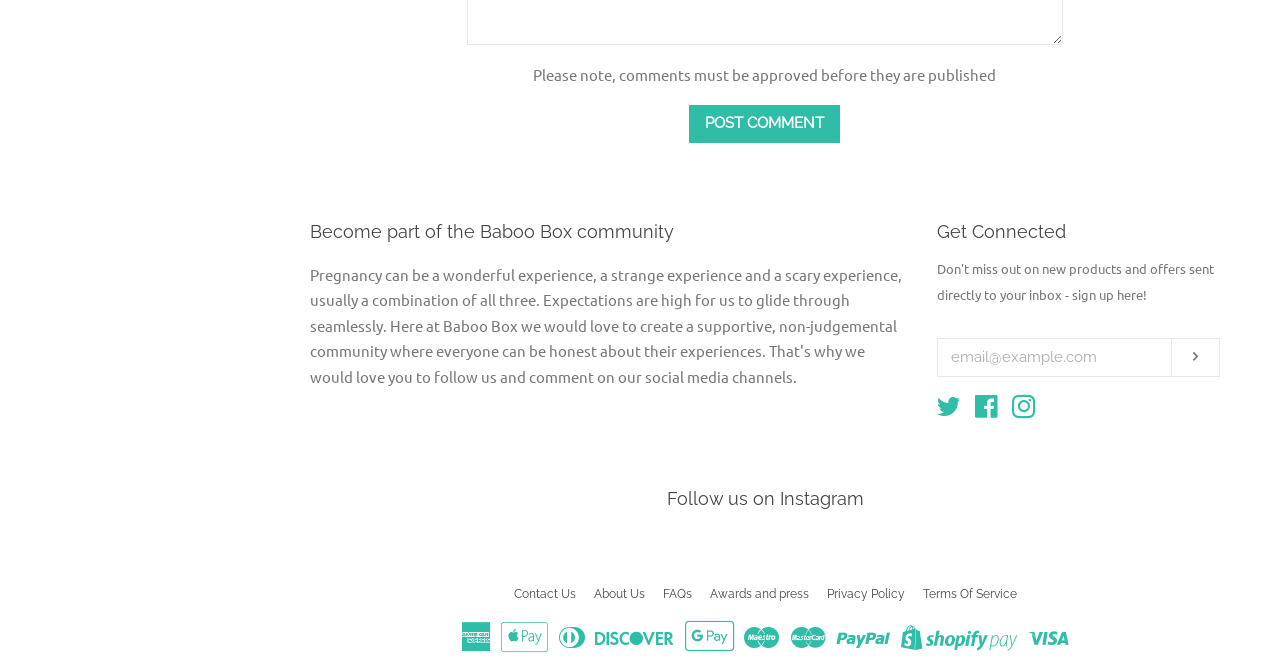Using a single word or phrase, answer the following question: 
How many social media platforms are listed?

Three